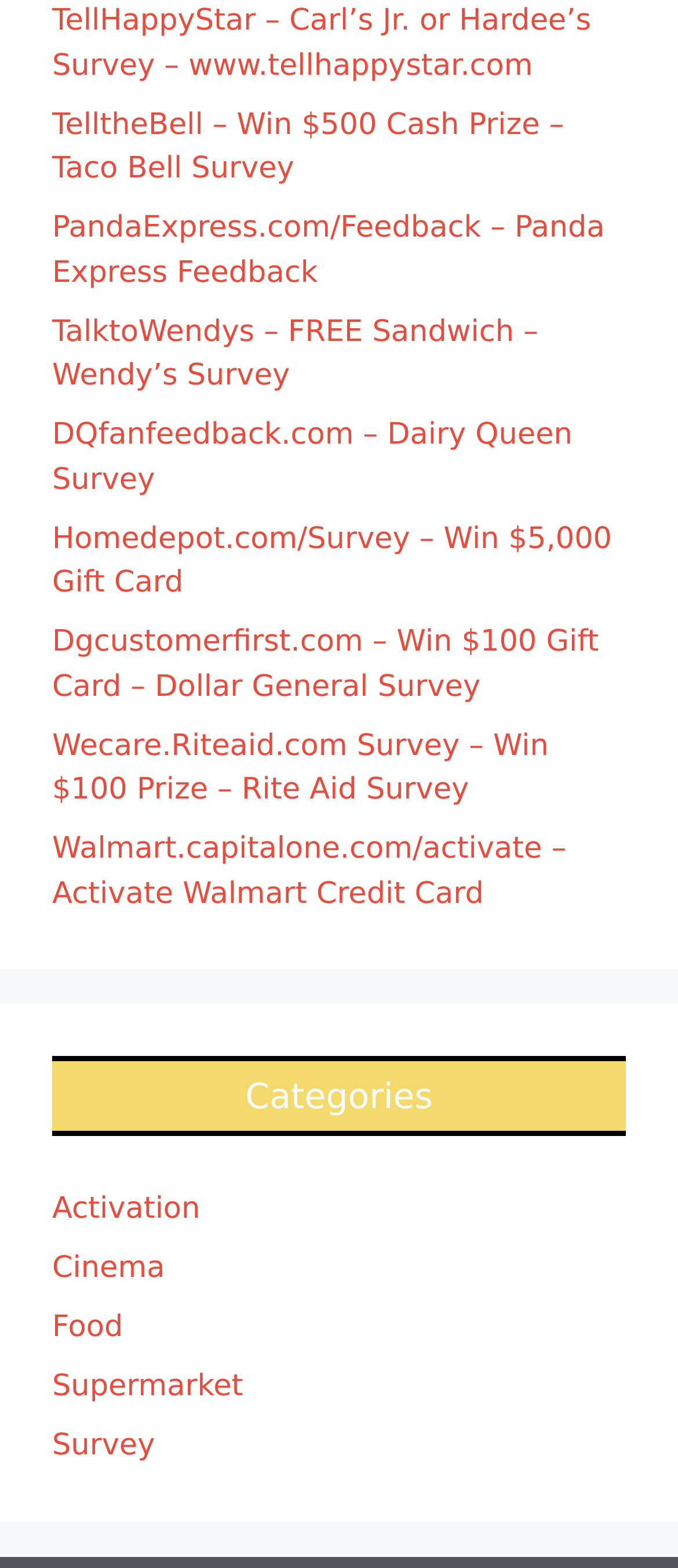Utilize the details in the image to thoroughly answer the following question: Are there any links related to supermarkets on the webpage?

I scanned the webpage and found a link 'Homedepot.com/Survey' which is related to a supermarket, and another link 'Supermarket' under the 'Categories' section, so the answer is yes.